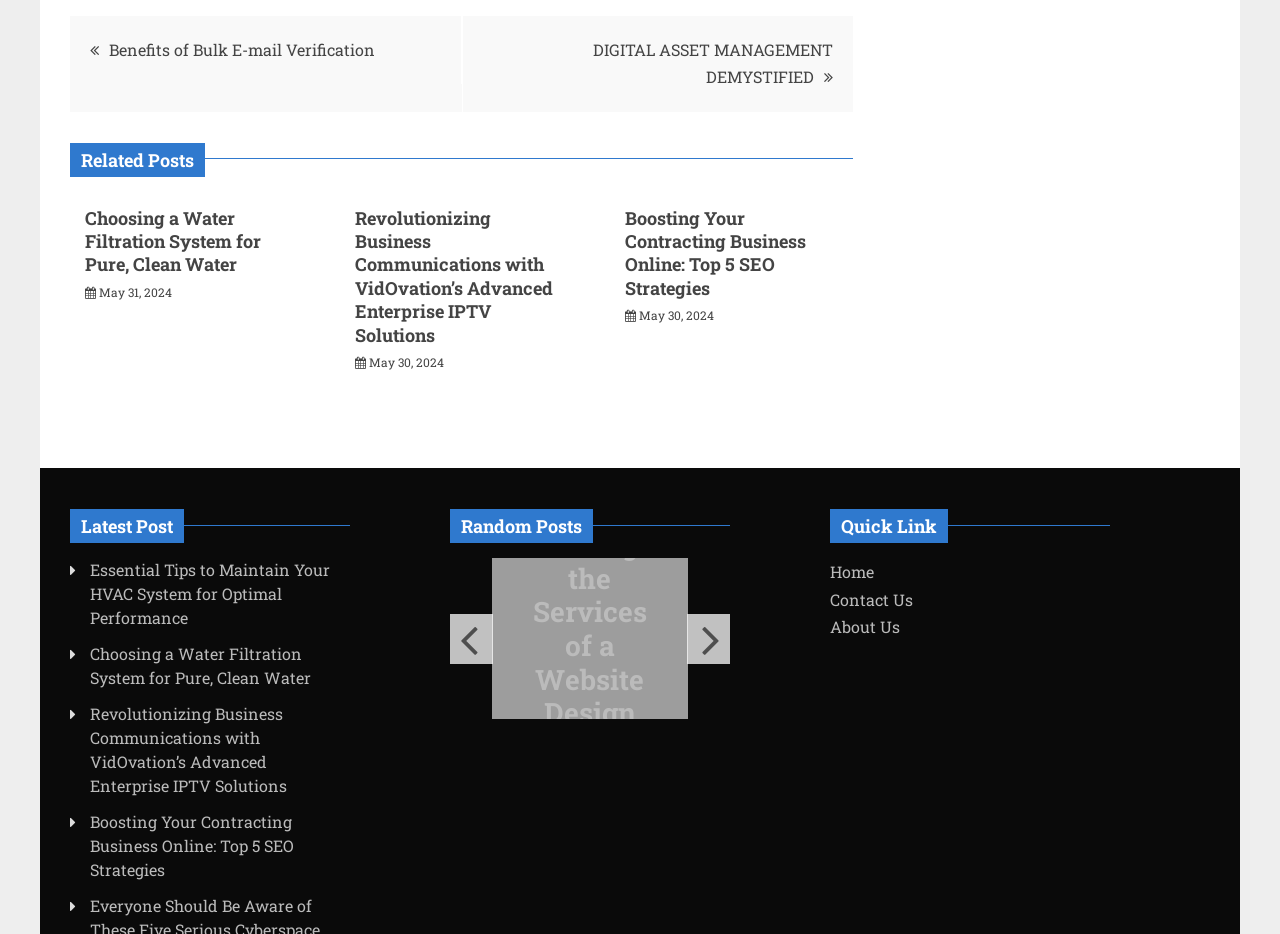Specify the bounding box coordinates (top-left x, top-left y, bottom-right x, bottom-right y) of the UI element in the screenshot that matches this description: May 31, 2024

[0.077, 0.304, 0.134, 0.321]